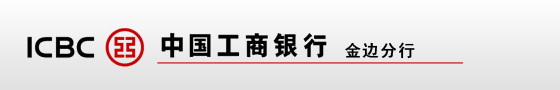Elaborate on the various elements present in the image.

The image features the logo of the Industrial and Commercial Bank of China (ICBC), specifically for its branch in Phnom Penh. Prominently displayed is the abbreviation "ICBC" in bold, black letters followed by the Chinese name for the bank, "中国工商银行," in a stylish font. The logo is enhanced by a red circular emblem that typically represents security and trust, a common theme in banking institutions. Below the Chinese script, the text "金边分行" signifies the Phnom Penh branch, indicating the local presence of the bank. The overall design employs a clean and professional aesthetic, reflecting the bank's commitment to quality service.